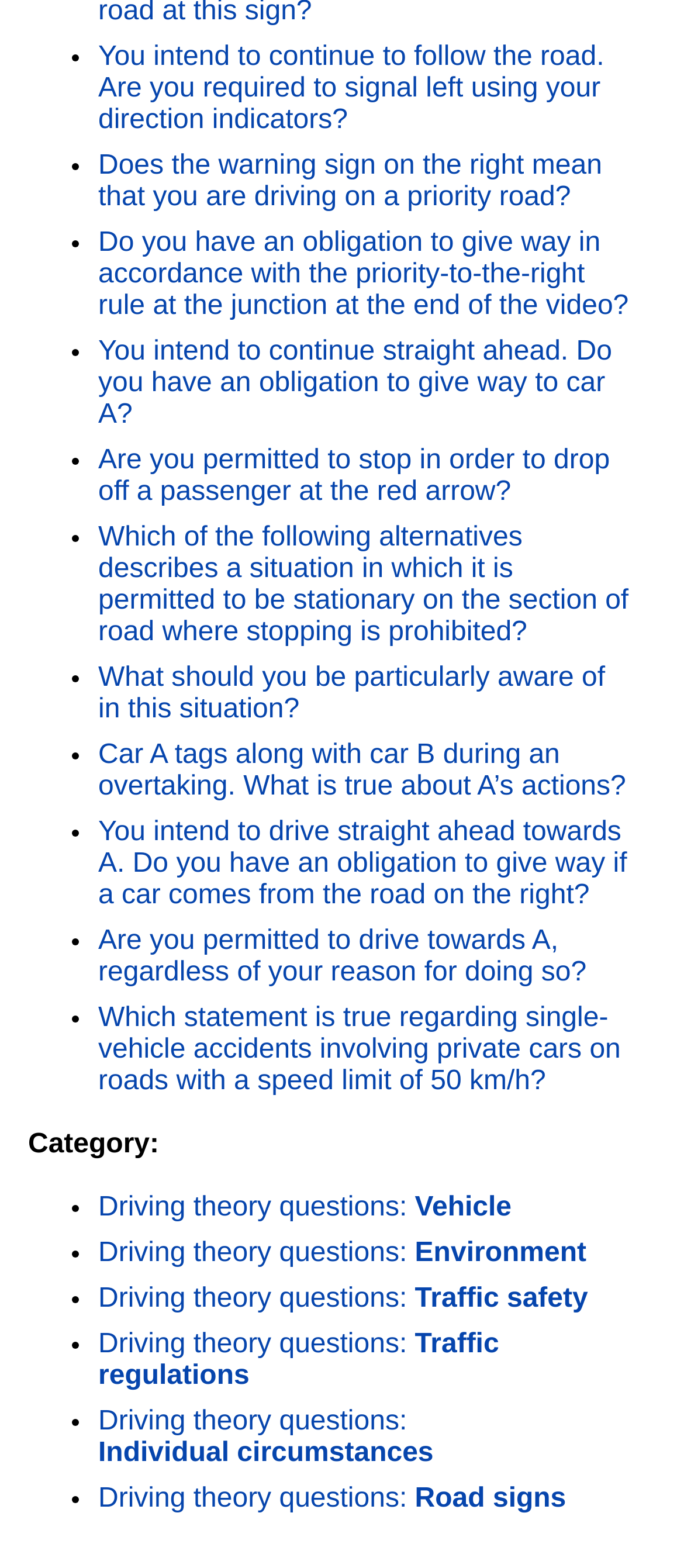Please examine the image and answer the question with a detailed explanation:
What is the last driving theory question category listed?

I scrolled down to the bottom of the webpage and found the last category listed as 'Driving theory questions: Road signs'.